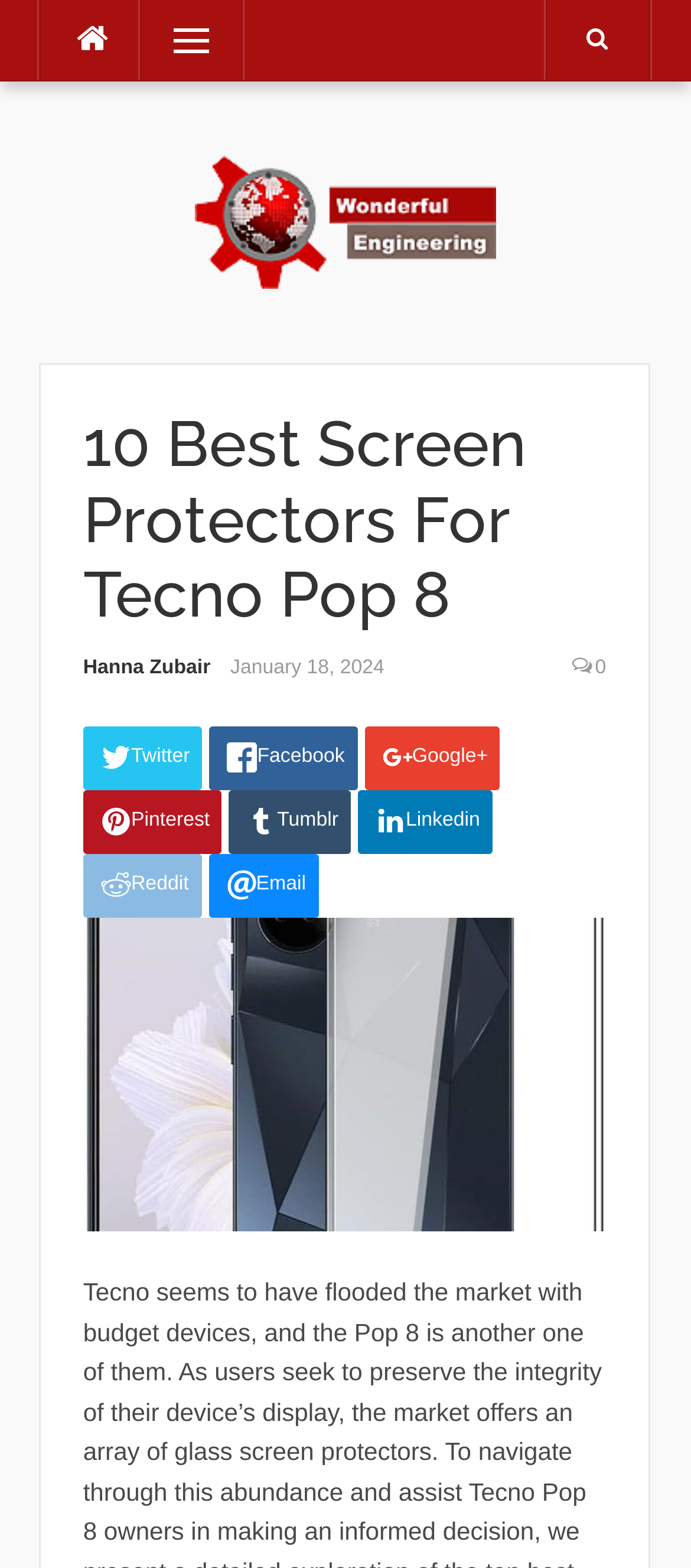Provide the bounding box coordinates of the area you need to click to execute the following instruction: "View the 'What is a 1098-T?' question".

None